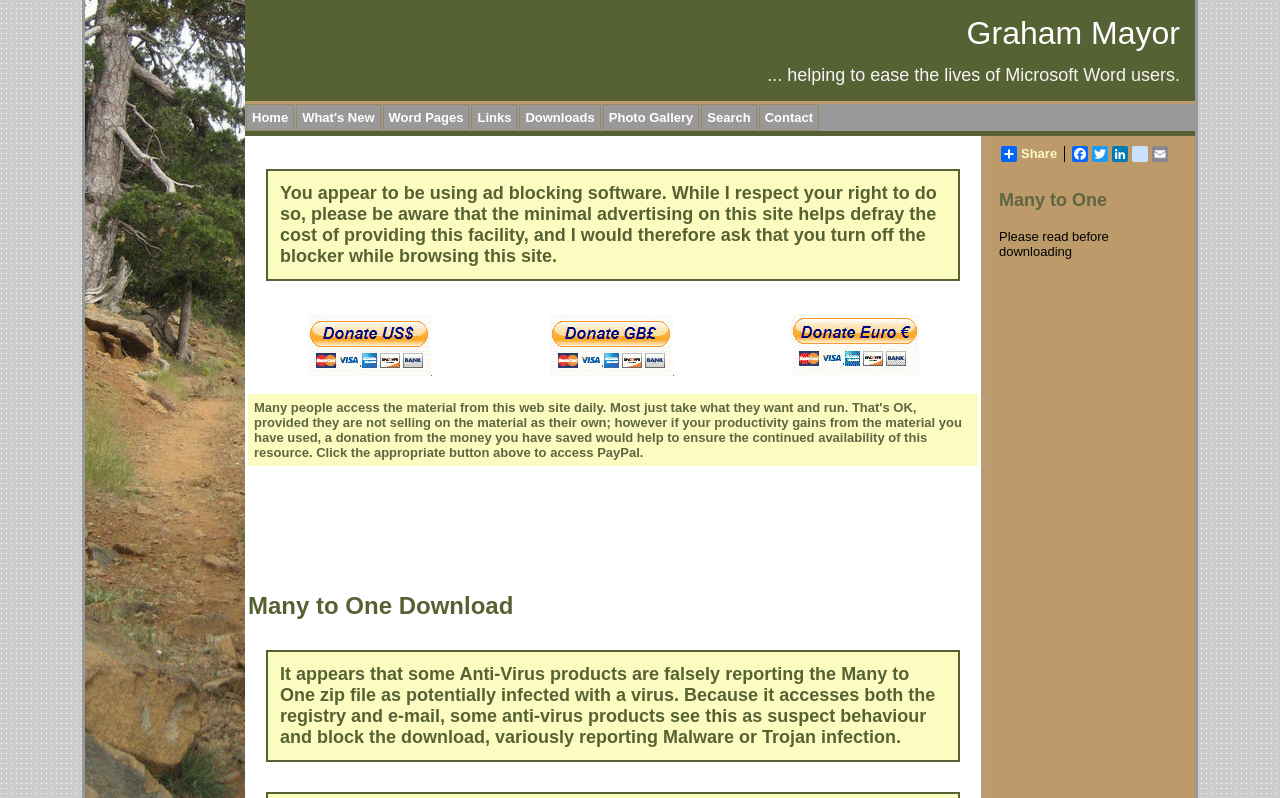Provide a short answer using a single word or phrase for the following question: 
How many links are in the top navigation menu?

7